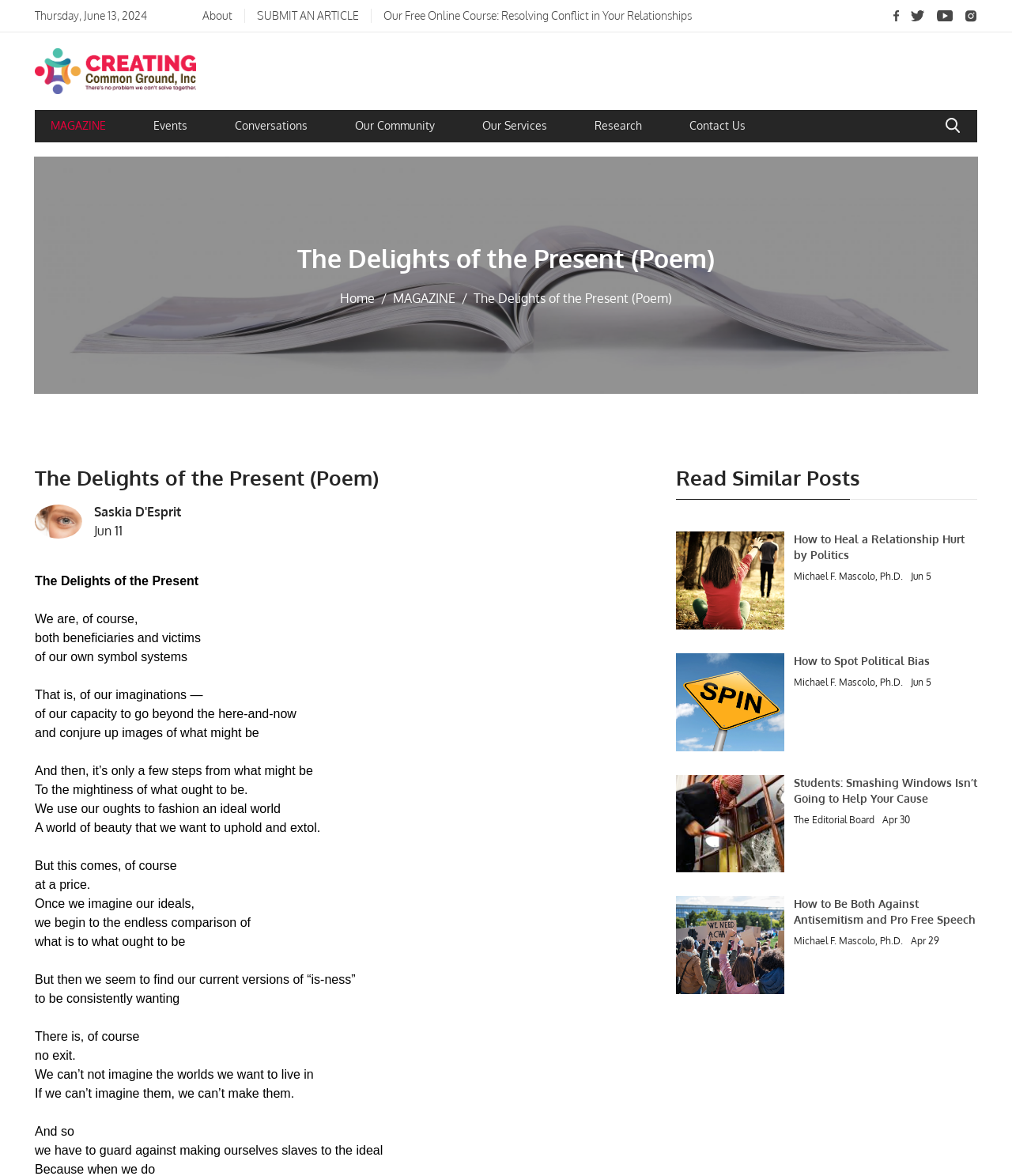Predict the bounding box coordinates of the area that should be clicked to accomplish the following instruction: "Call the dentist at 281.265.7645". The bounding box coordinates should consist of four float numbers between 0 and 1, i.e., [left, top, right, bottom].

None